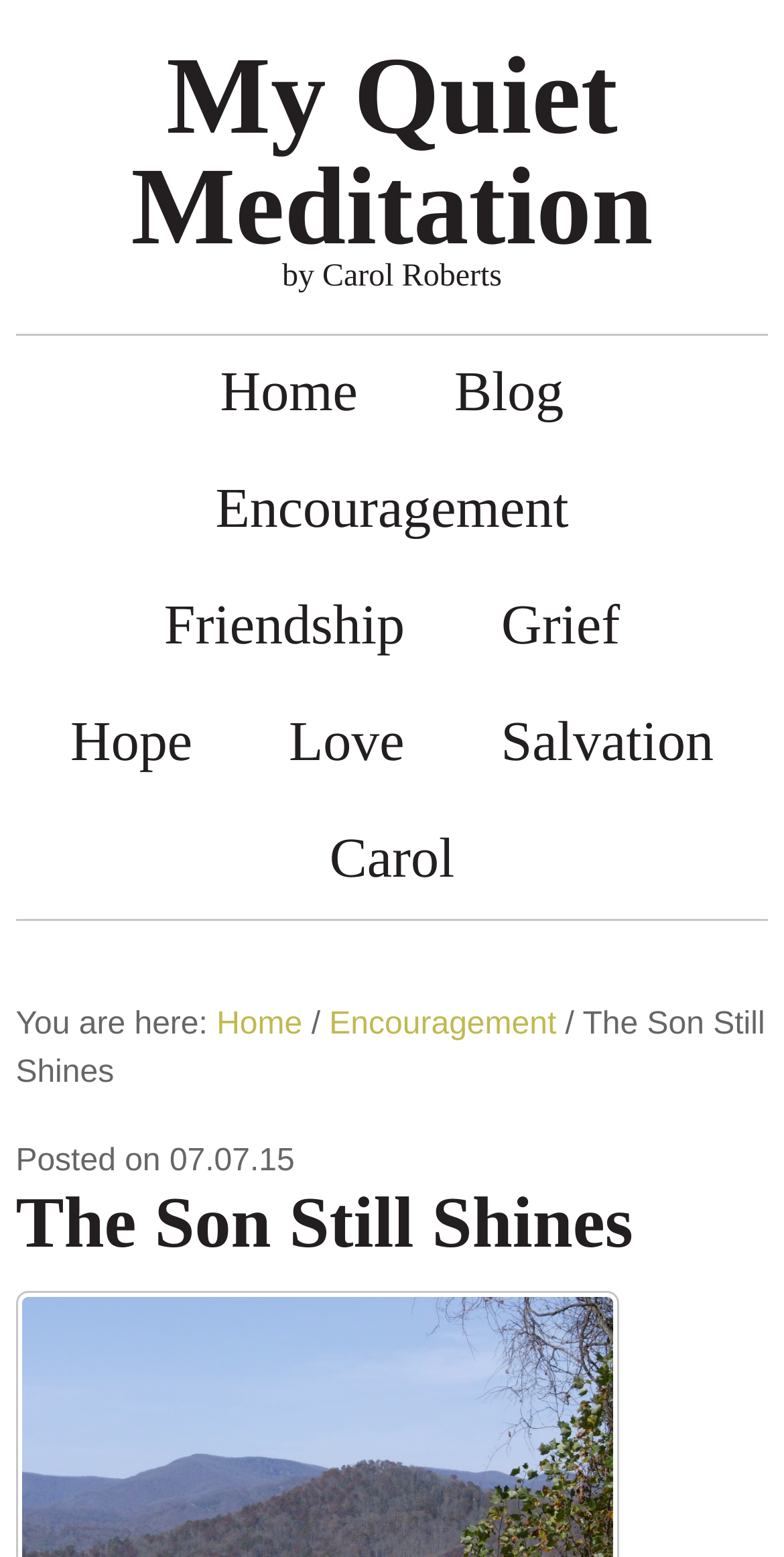What categories are available in the blog?
Based on the image, provide a one-word or brief-phrase response.

Home, Blog, Encouragement, Friendship, Grief, Hope, Love, Salvation, Carol